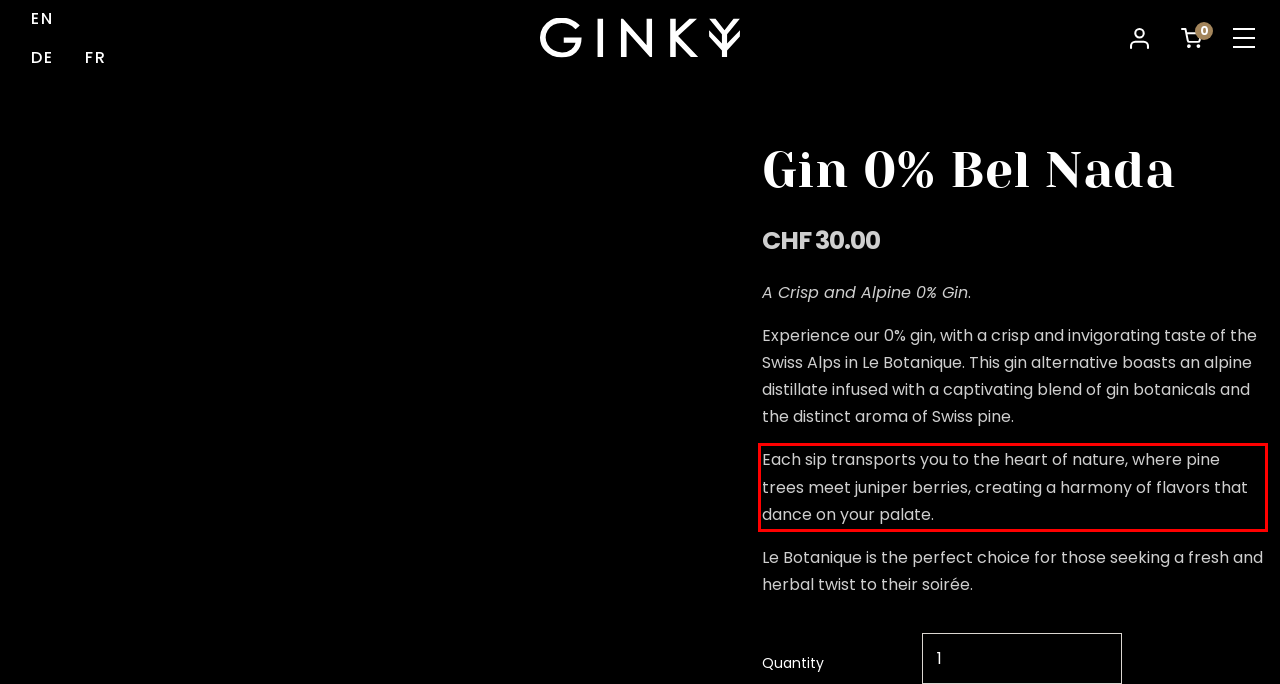Please identify and extract the text content from the UI element encased in a red bounding box on the provided webpage screenshot.

Each sip transports you to the heart of nature, where pine trees meet juniper berries, creating a harmony of flavors that dance on your palate.